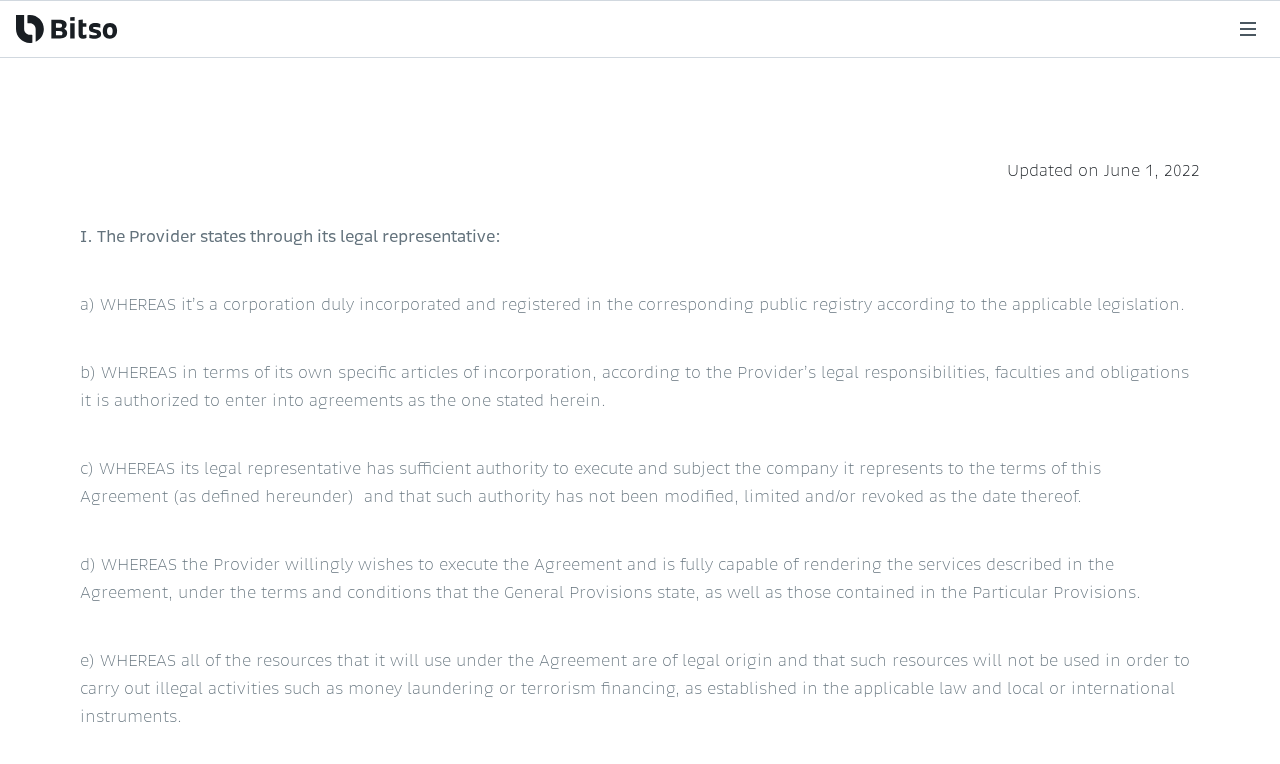Utilize the information from the image to answer the question in detail:
What is the purpose of the agreement?

The purpose of the agreement is to execute the Agreement and is fully capable of rendering the services described in the Agreement, under the terms and conditions that the General Provisions state, as well as those contained in the Particular Provisions, which is mentioned in clause 'd)' of the agreement.